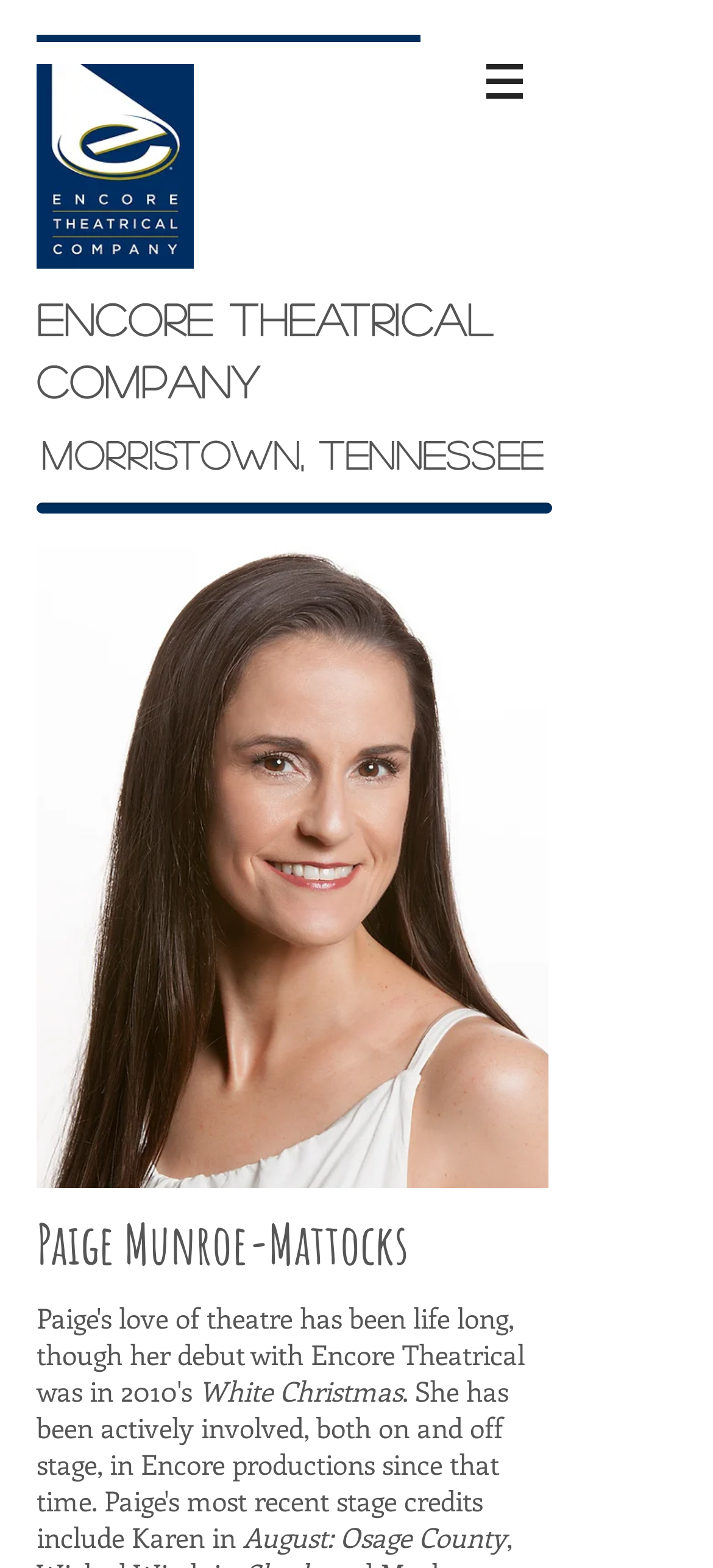Provide a one-word or short-phrase response to the question:
What is the image above the heading 'Paige Munroe-Mattocks'?

LK-2a.jpg